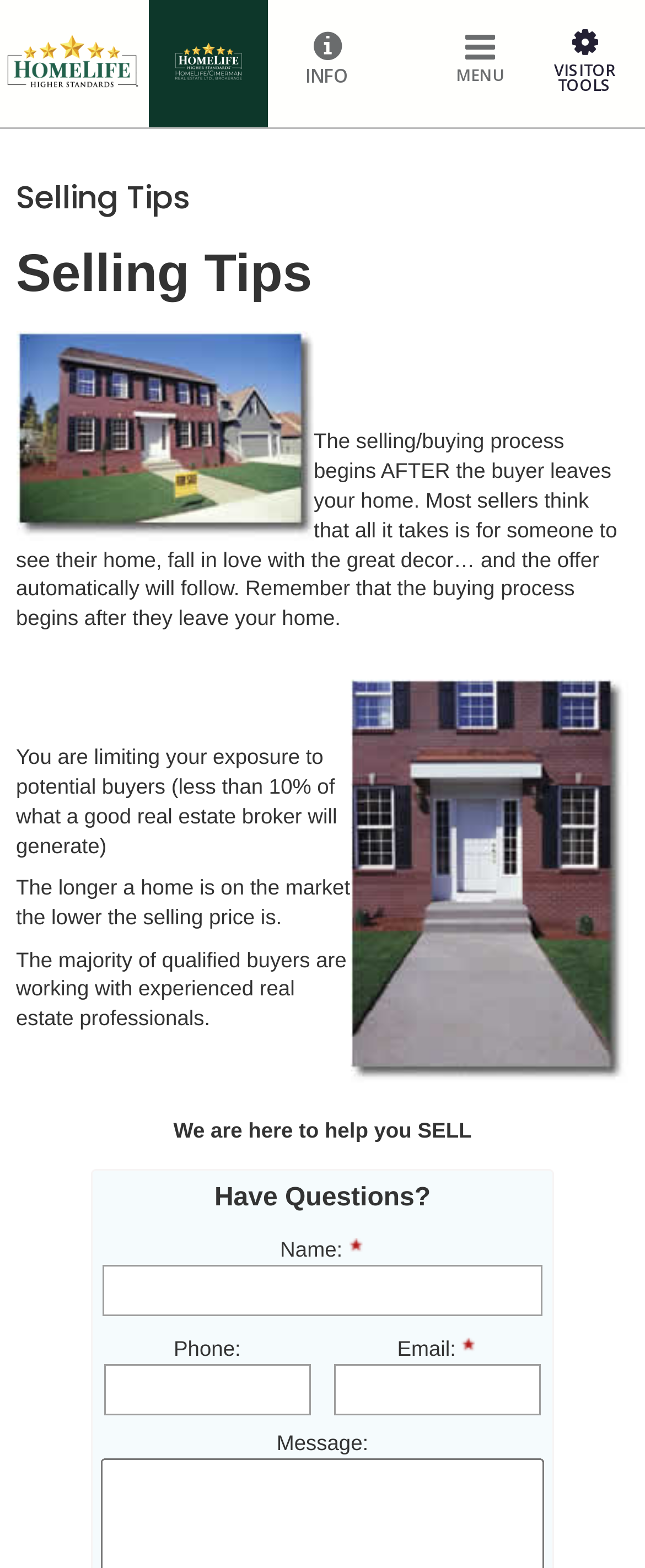Locate the bounding box coordinates of the element I should click to achieve the following instruction: "Enter name".

[0.16, 0.807, 0.84, 0.84]